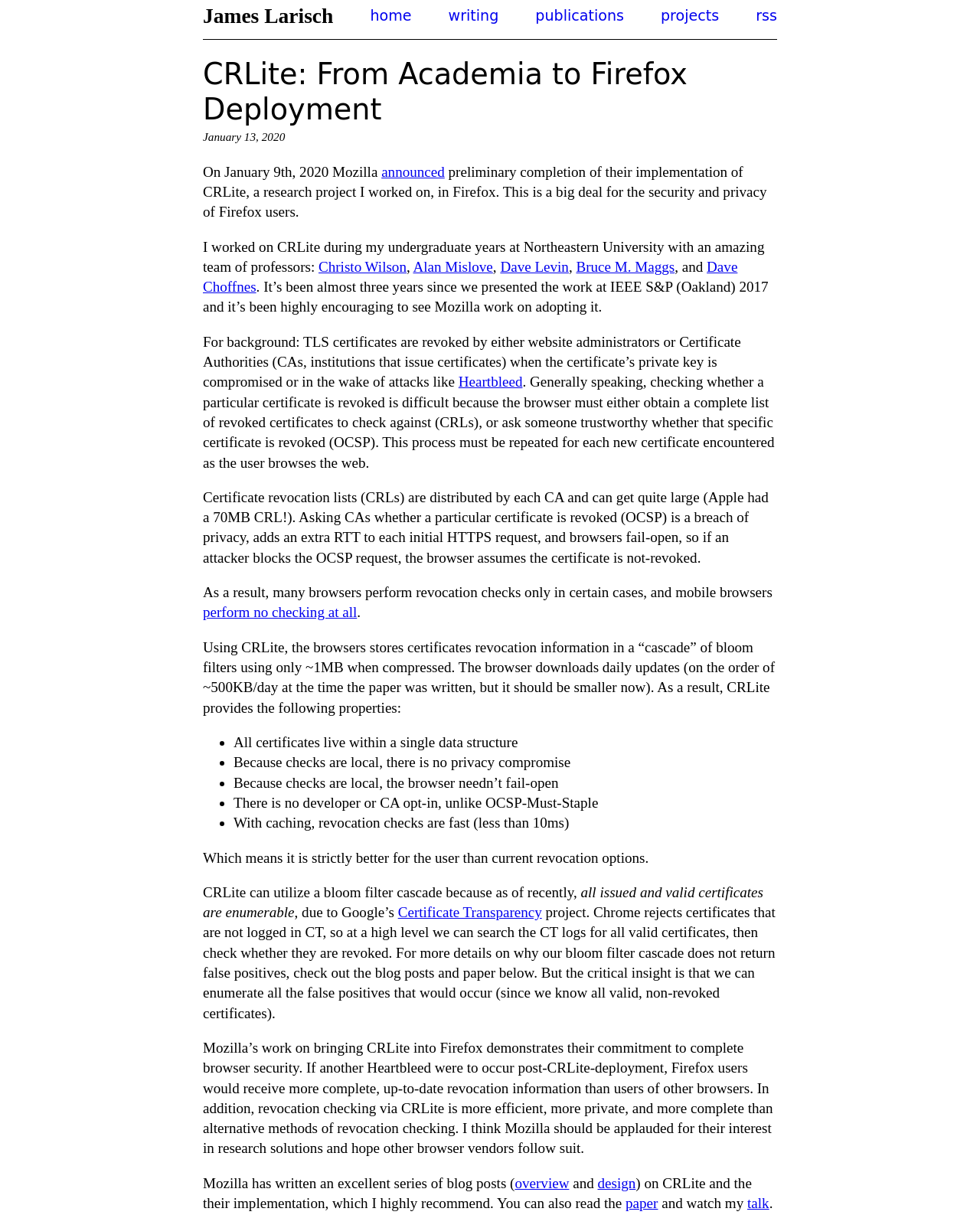Detail the various sections and features of the webpage.

This webpage is about a research project called CRLite, which has been deployed in Firefox. At the top of the page, there is a heading "CRLite: From Academia to Firefox Deployment" and a navigation menu with links to "home", "writing", "publications", "projects", and "rss". Below the heading, there is a brief introduction to the project, mentioning that Mozilla has announced the preliminary completion of their implementation of CRLite in Firefox.

The main content of the page is divided into several sections. The first section describes the background of the project, explaining the problem of certificate revocation lists (CRLs) and how CRLite provides a solution. The text is accompanied by links to relevant terms, such as "Heartbleed" and "Certificate Transparency".

The next section explains how CRLite works, using a "cascade" of bloom filters to store certificates revocation information. This section includes a list of properties provided by CRLite, such as local checks, no privacy compromise, and fast revocation checks.

The page also mentions the benefits of CRLite, including its ability to provide more complete and up-to-date revocation information than other browsers. The author praises Mozilla for their commitment to browser security and hopes that other browser vendors will follow suit.

At the bottom of the page, there are links to Mozilla's blog posts and the research paper on CRLite, as well as a link to the author's talk on the topic.